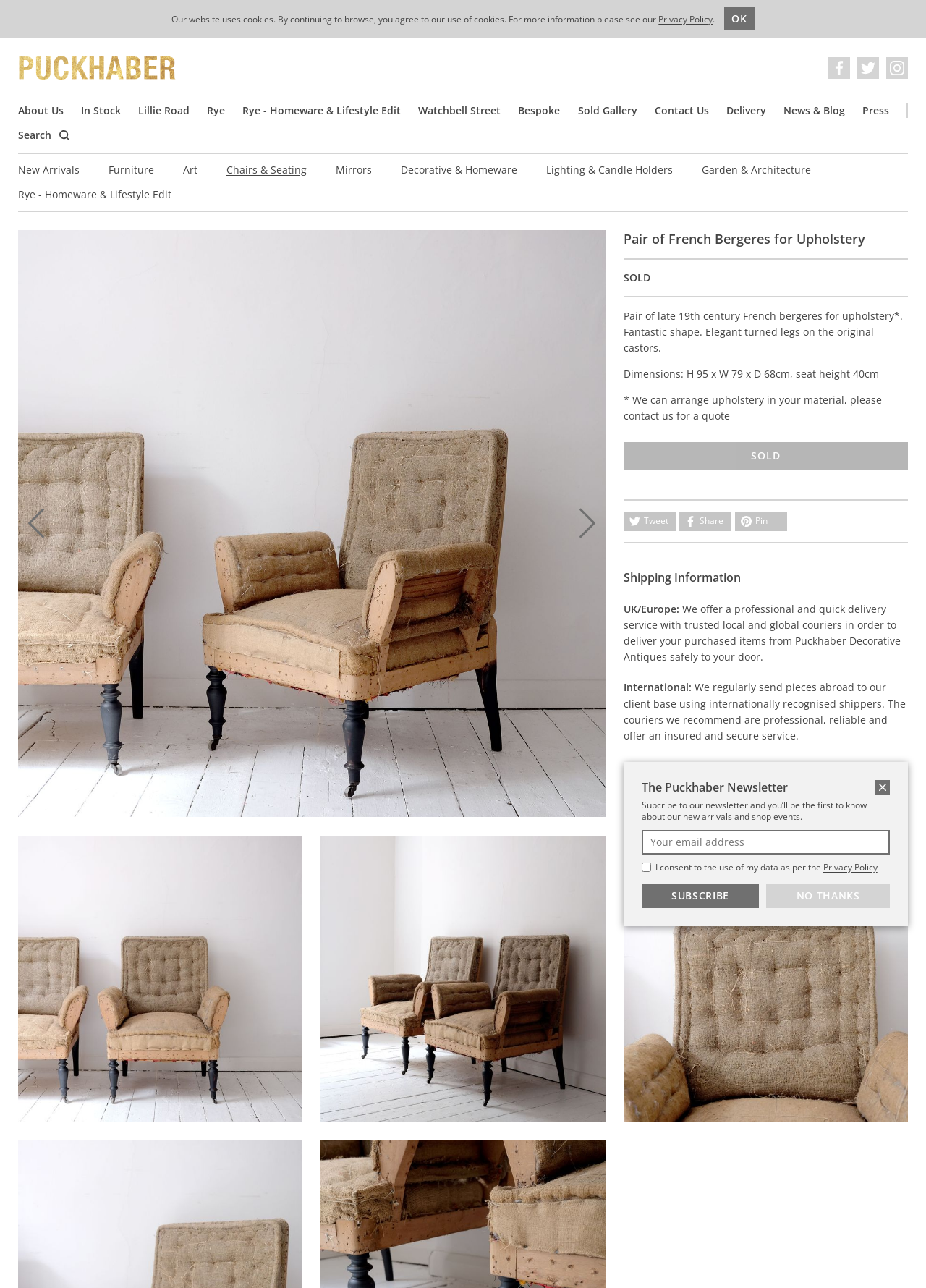Please locate the UI element described by "Art" and provide its bounding box coordinates.

[0.198, 0.125, 0.213, 0.139]